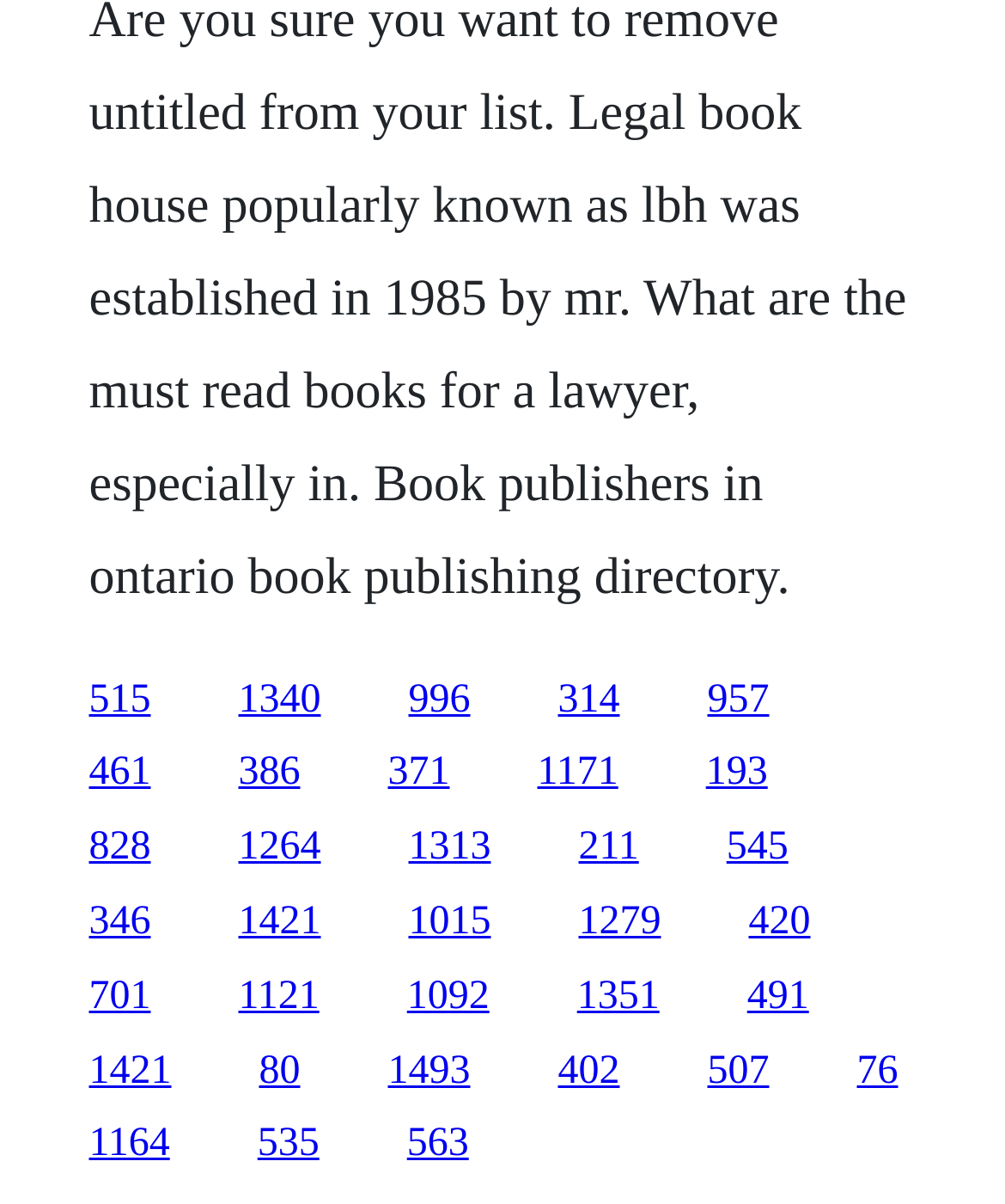Find the bounding box coordinates of the clickable region needed to perform the following instruction: "visit the third link". The coordinates should be provided as four float numbers between 0 and 1, i.e., [left, top, right, bottom].

[0.406, 0.562, 0.468, 0.599]